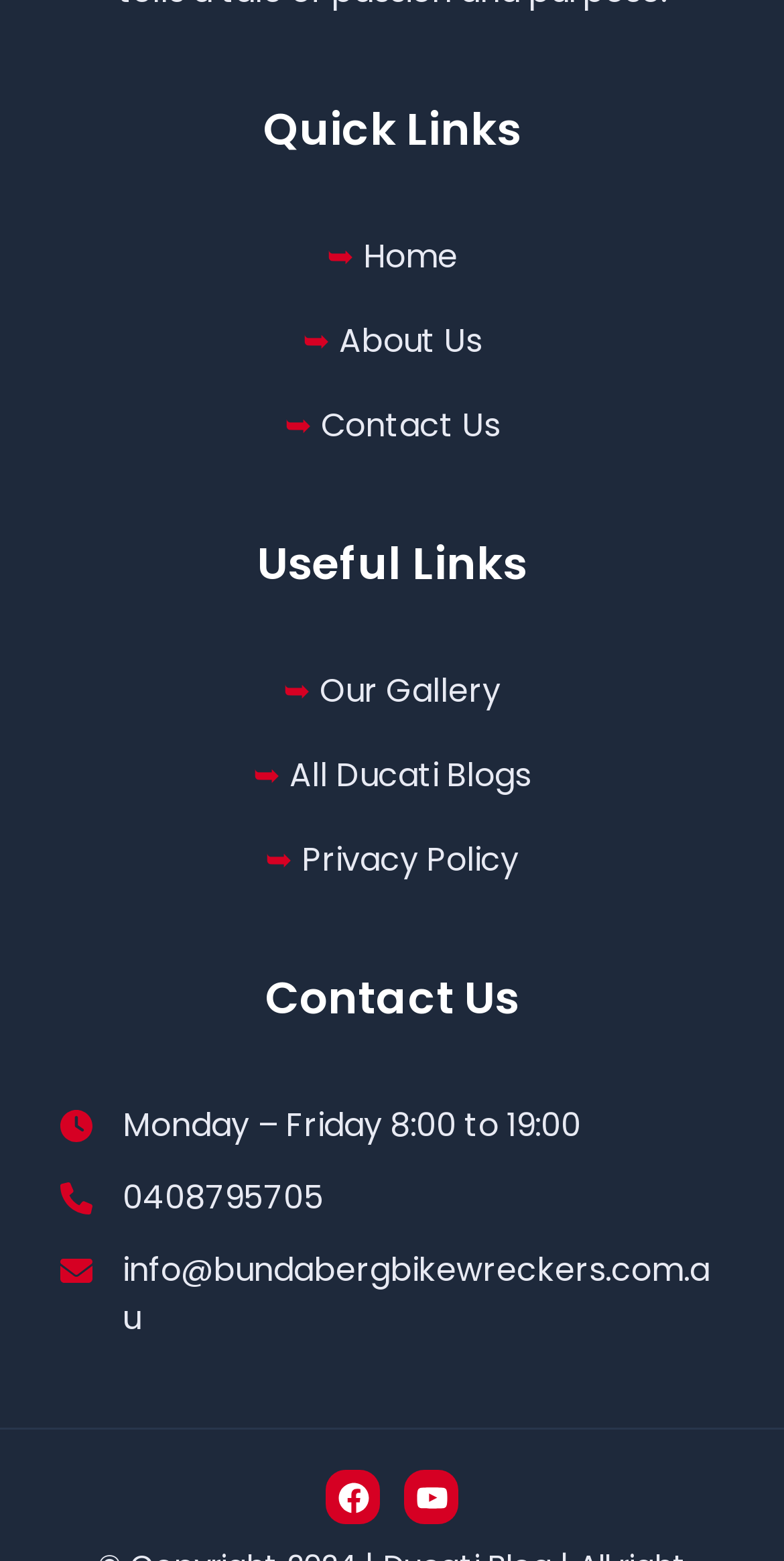Please identify the bounding box coordinates of the region to click in order to complete the task: "View Our Gallery". The coordinates must be four float numbers between 0 and 1, specified as [left, top, right, bottom].

[0.408, 0.428, 0.638, 0.458]